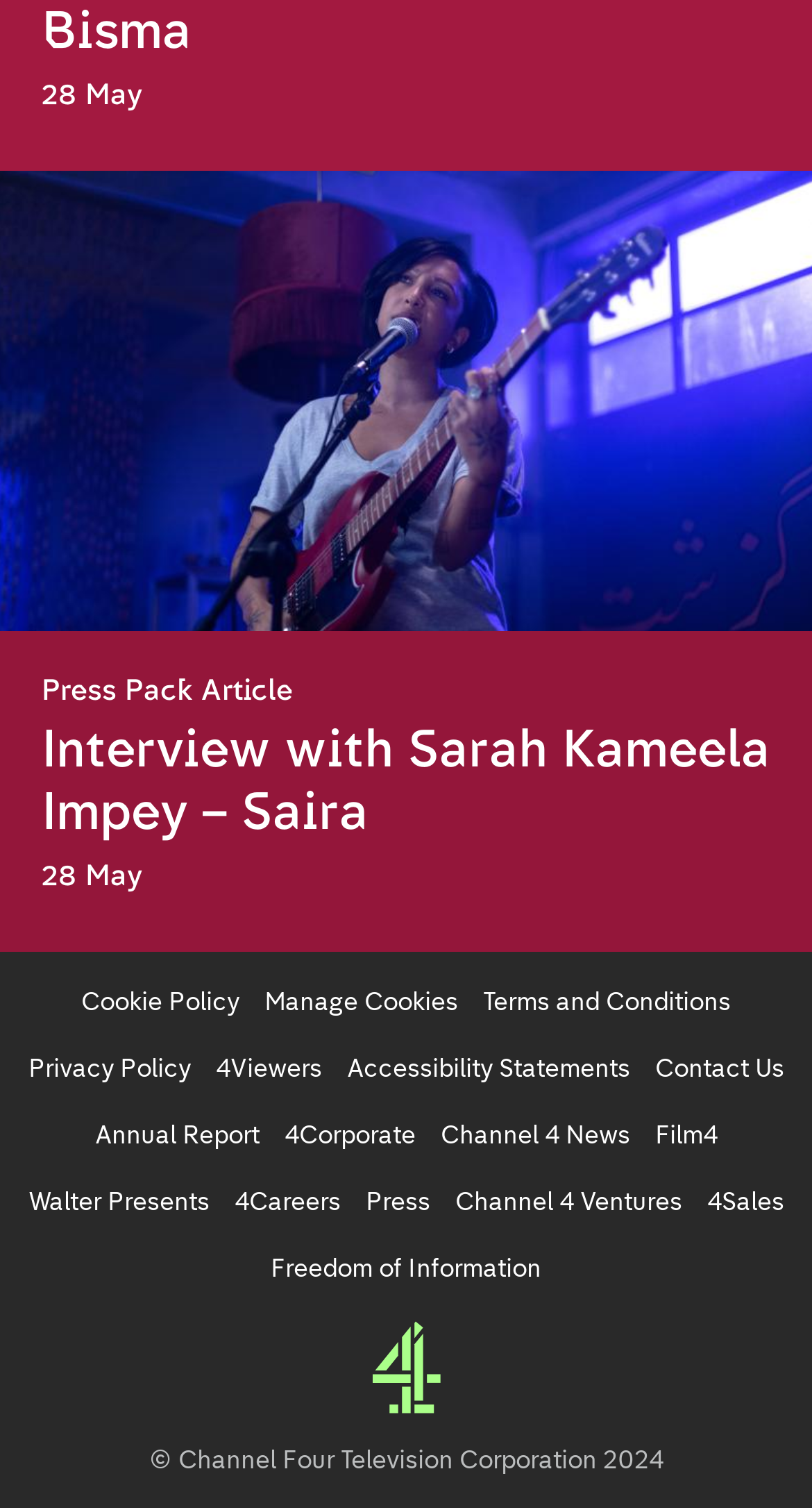What is the copyright year?
Please analyze the image and answer the question with as much detail as possible.

The copyright year can be found in the StaticText element with the text '2024' which is located at the bottom of the webpage.